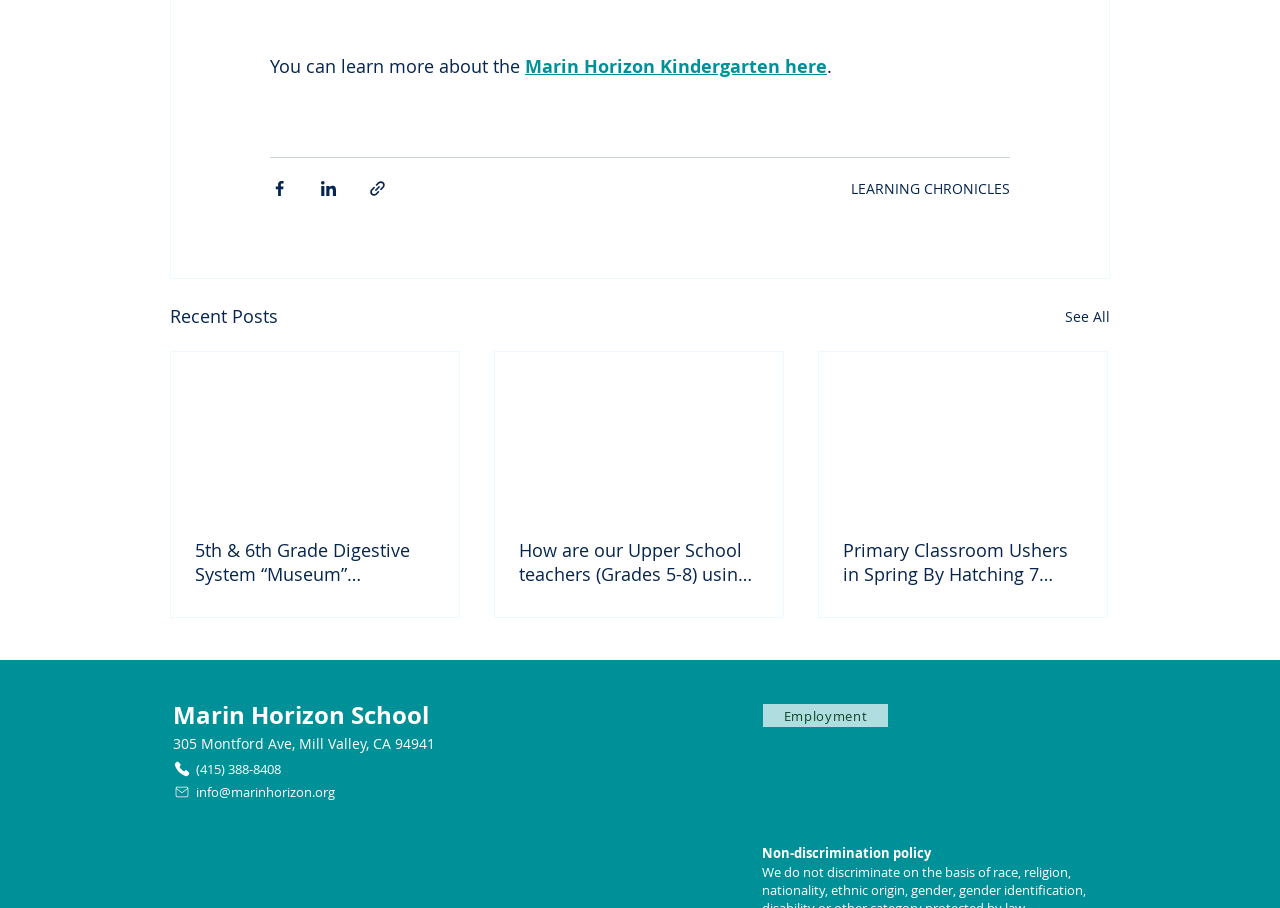Please provide a brief answer to the question using only one word or phrase: 
How many social media platforms are listed in the social bar?

3